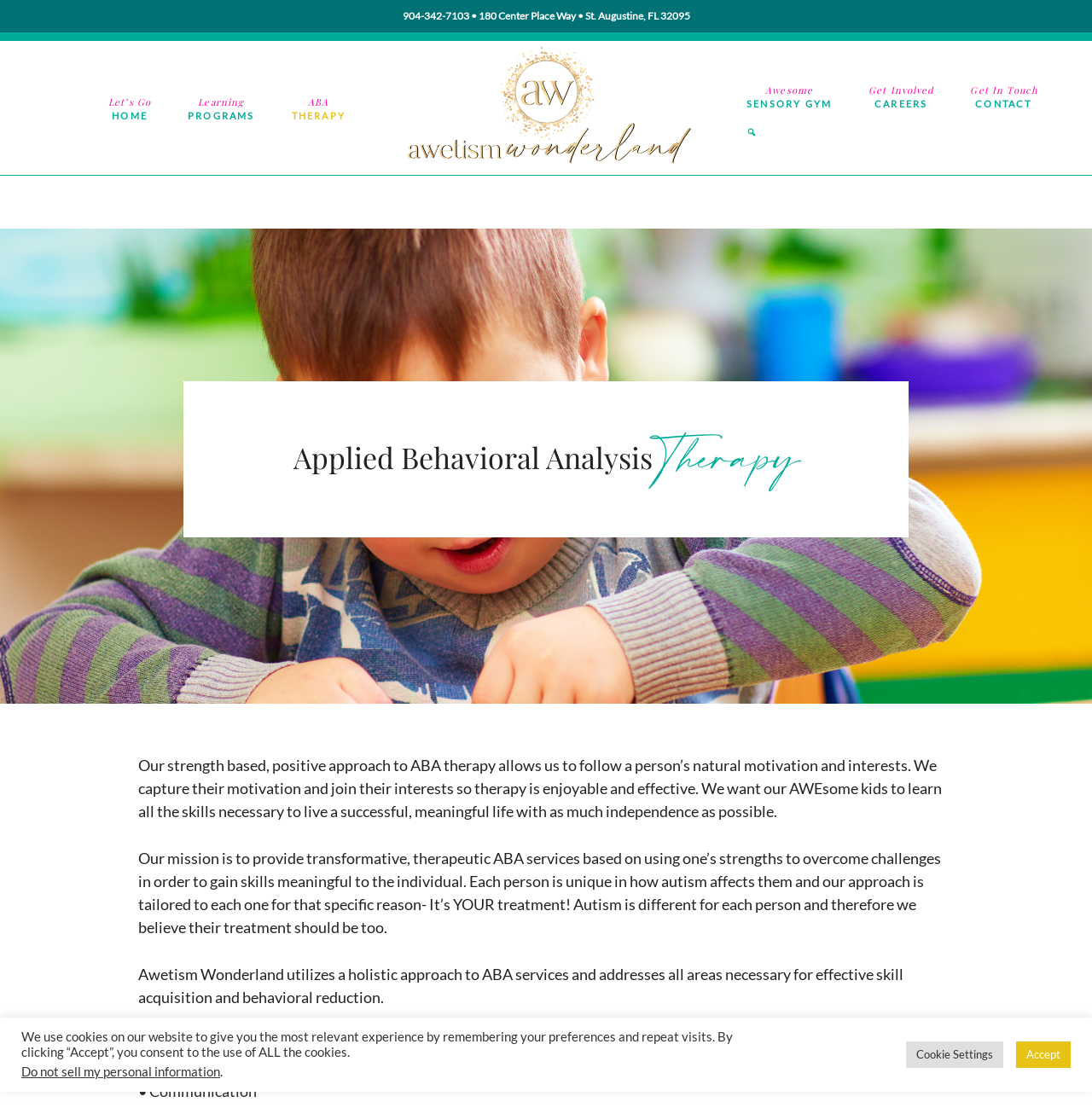Return the bounding box coordinates of the UI element that corresponds to this description: "AwesomeSensory Gym". The coordinates must be given as four float numbers in the range of 0 and 1, [left, top, right, bottom].

[0.668, 0.069, 0.778, 0.105]